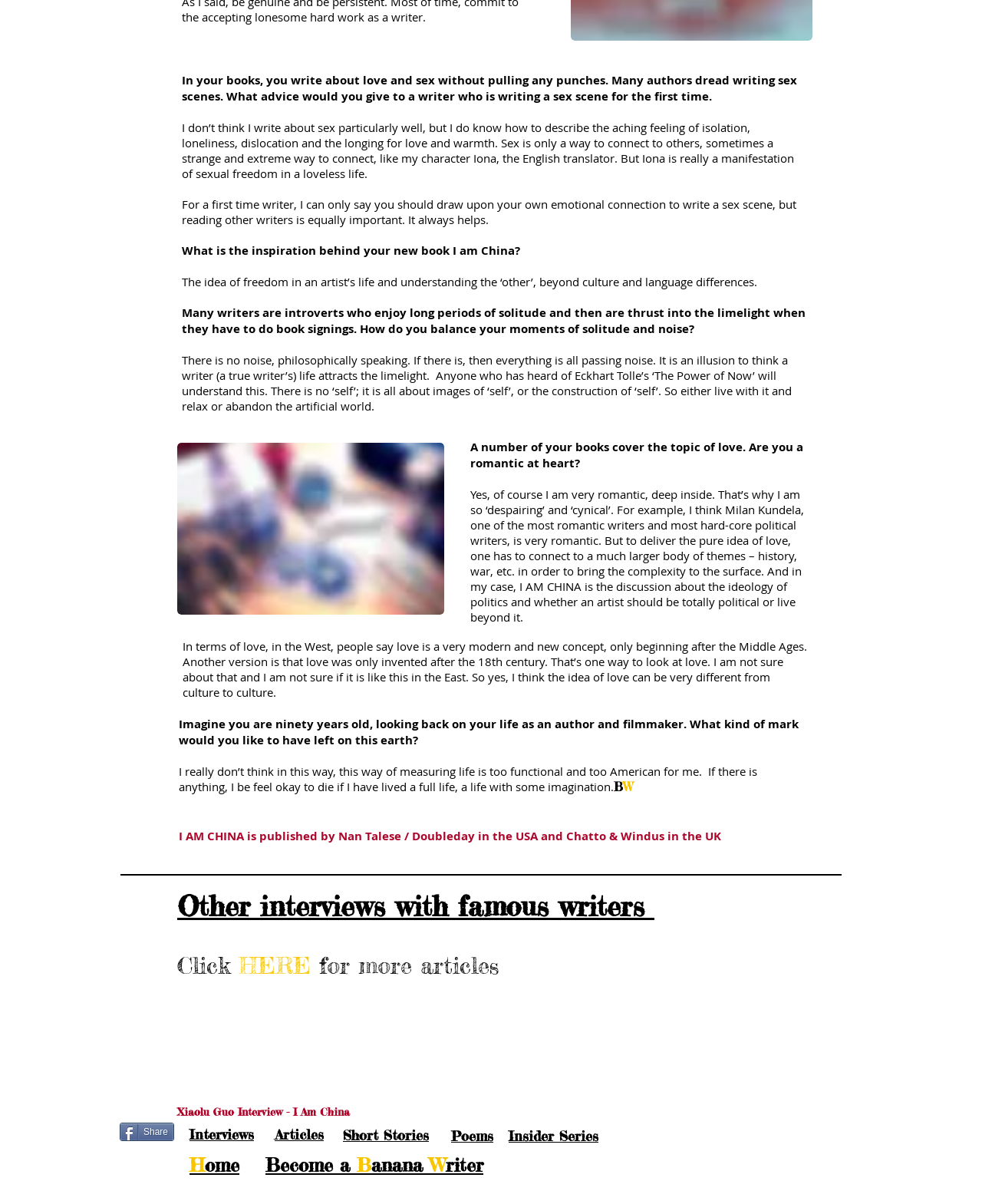Please identify the bounding box coordinates of the area that needs to be clicked to fulfill the following instruction: "Go to the 'Interviews' section."

[0.193, 0.935, 0.259, 0.949]